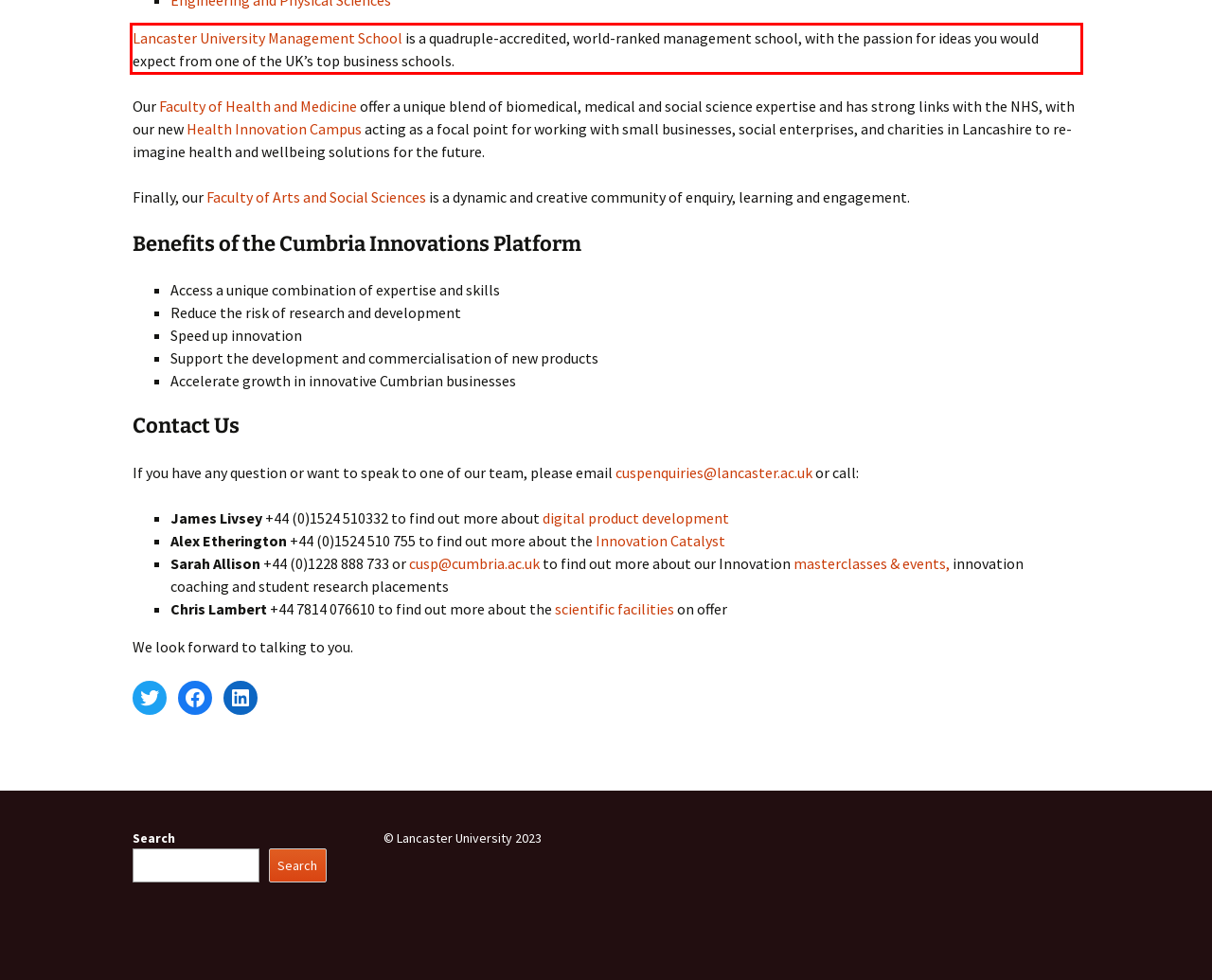There is a UI element on the webpage screenshot marked by a red bounding box. Extract and generate the text content from within this red box.

Lancaster University Management School is a quadruple-accredited, world-ranked management school, with the passion for ideas you would expect from one of the UK’s top business schools.